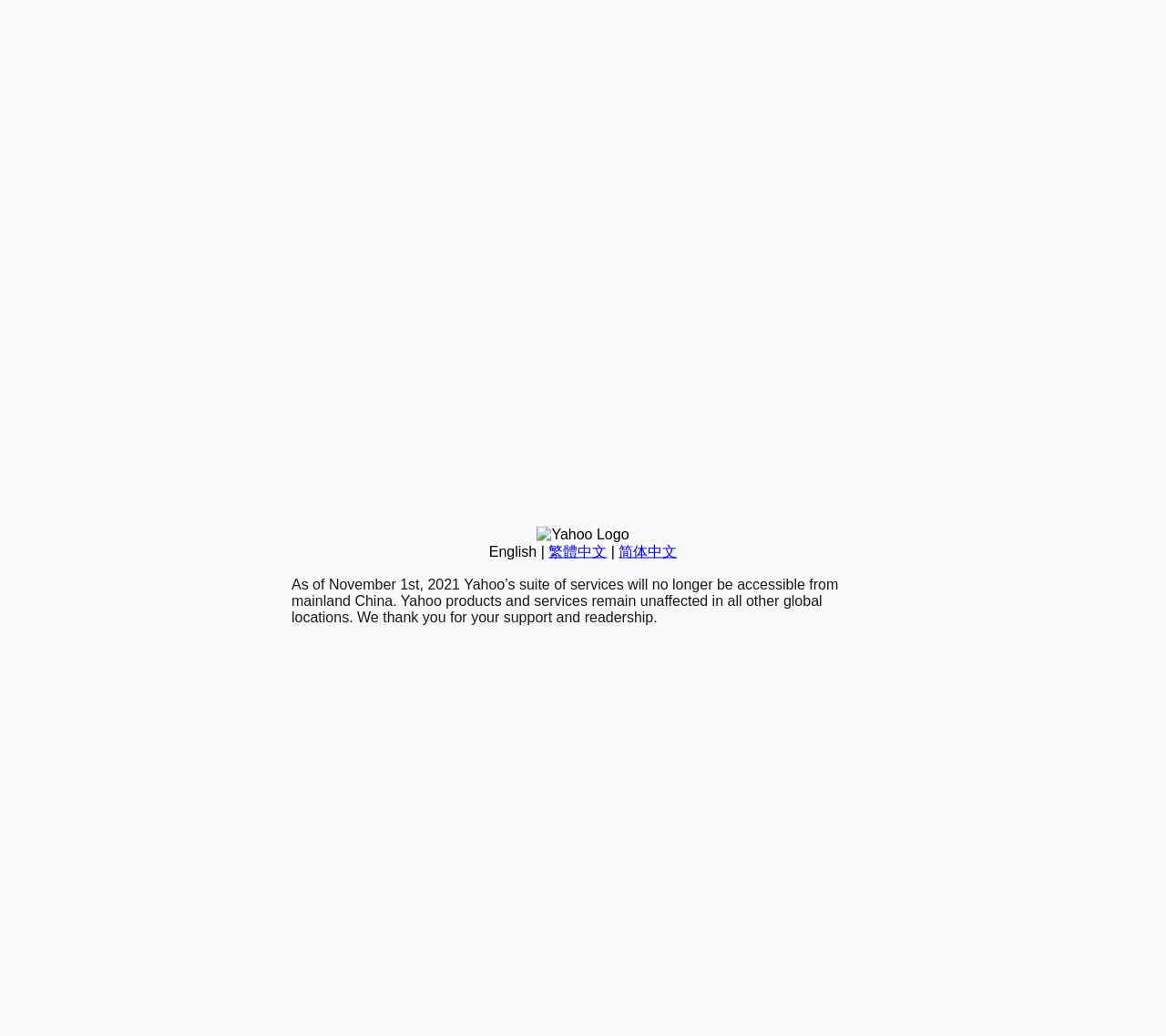Given the description of the UI element: "Digital Millennium Copyright Act Notice", predict the bounding box coordinates in the form of [left, top, right, bottom], with each value being a float between 0 and 1.

None